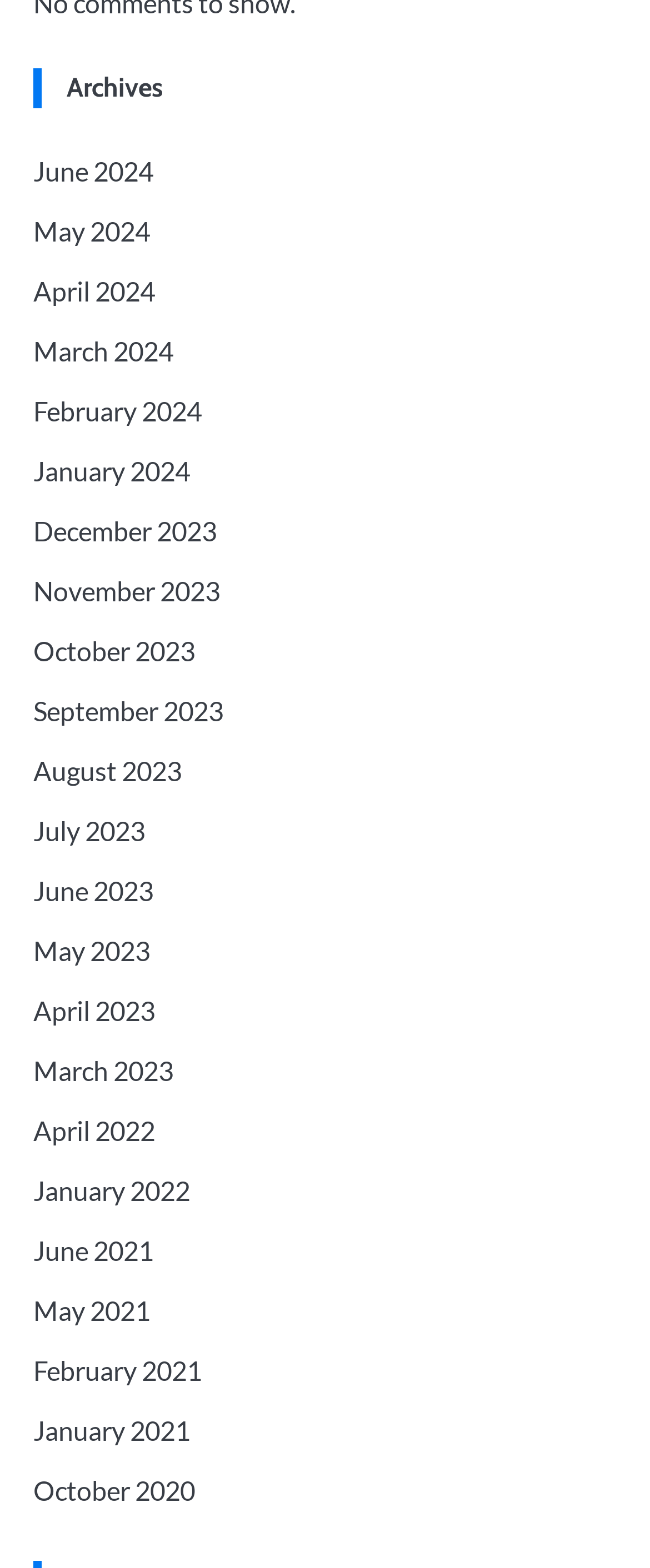Bounding box coordinates are specified in the format (top-left x, top-left y, bottom-right x, bottom-right y). All values are floating point numbers bounded between 0 and 1. Please provide the bounding box coordinate of the region this sentence describes: April 2024

[0.051, 0.175, 0.238, 0.195]